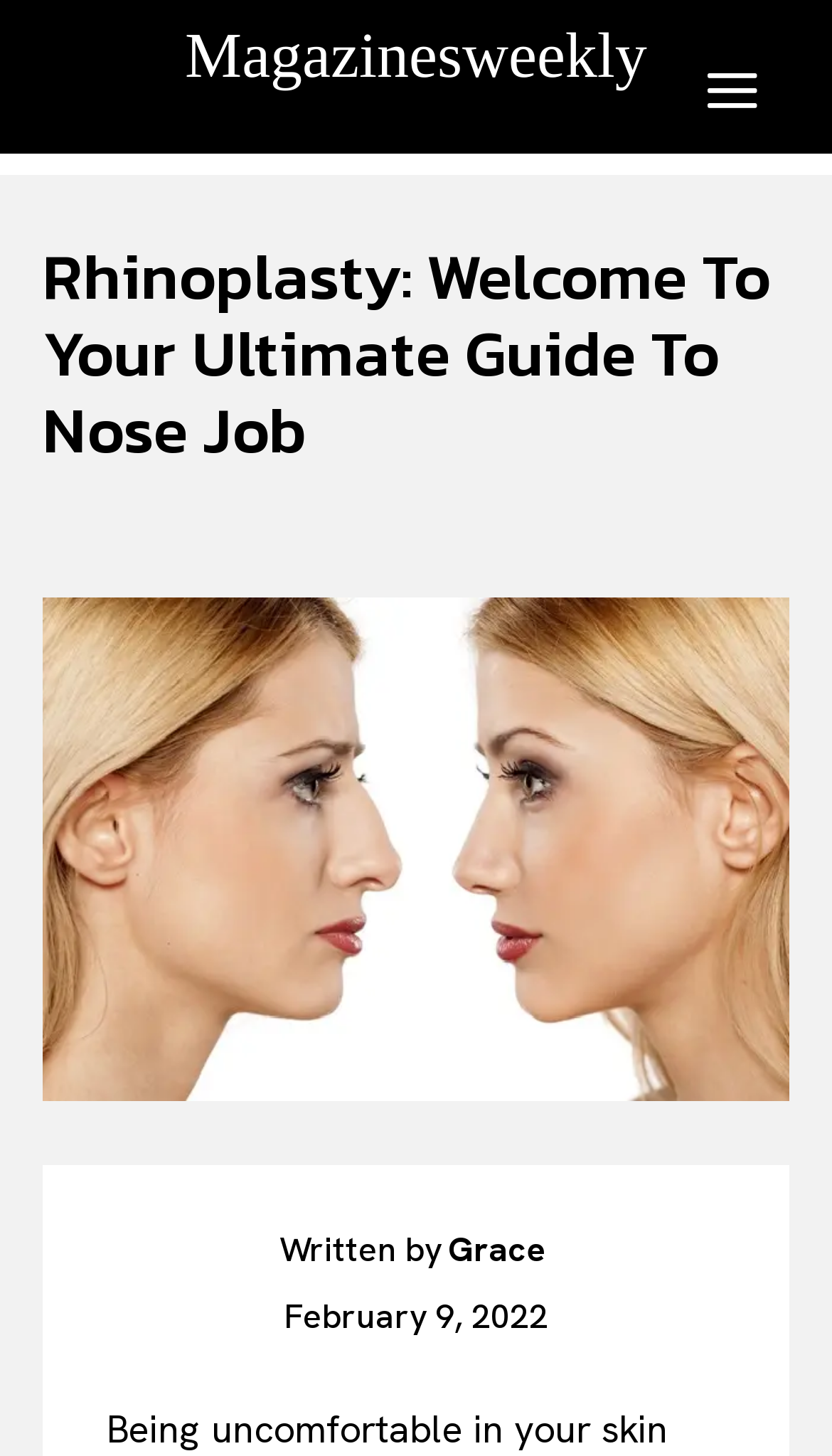Find the bounding box coordinates of the element to click in order to complete the given instruction: "Read about Pedestrian Access to South San Francisco Caltrain Station."

None